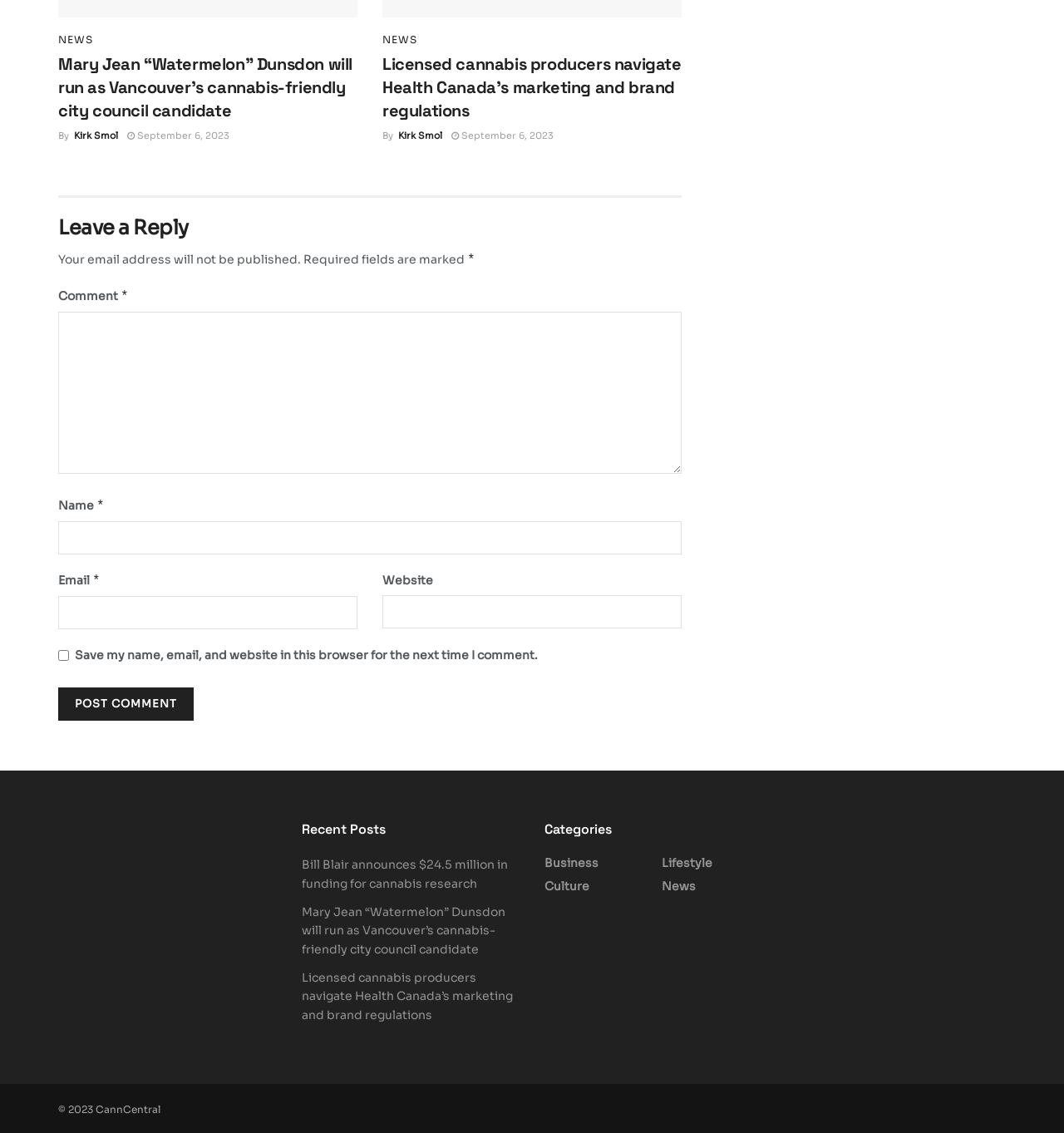Reply to the question below using a single word or brief phrase:
What is the name of the cannabis-friendly city council candidate?

Mary Jean “Watermelon” Dunsdon